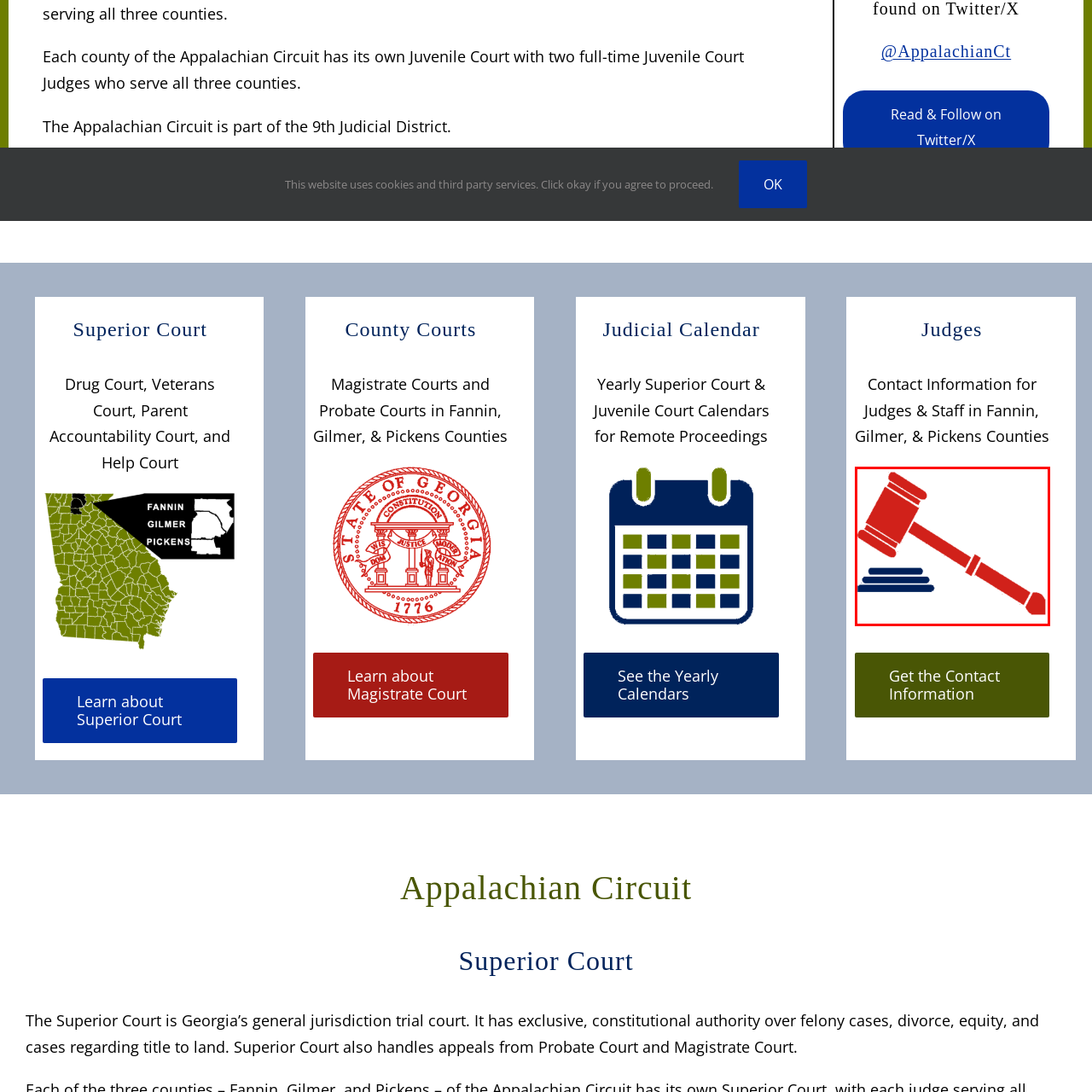Describe extensively the image content marked by the red bounding box.

The image features a stylized representation of a gavel, an iconic symbol of the judicial system. The gavel is predominantly red and is shown resting at an angle, implying authority and decision-making within a court of law. Below the gavel, there are three blue horizontal lines, representing the base or sound block. This visual element conveys the important role of judges and the legal process, aligning with themes of justice and governance. The image serves as an informative icon for sections related to the judiciary, specifically relevant to the contact information for judges and court officials in the Fannin, Gilmer, and Pickens Counties, as described on the page.